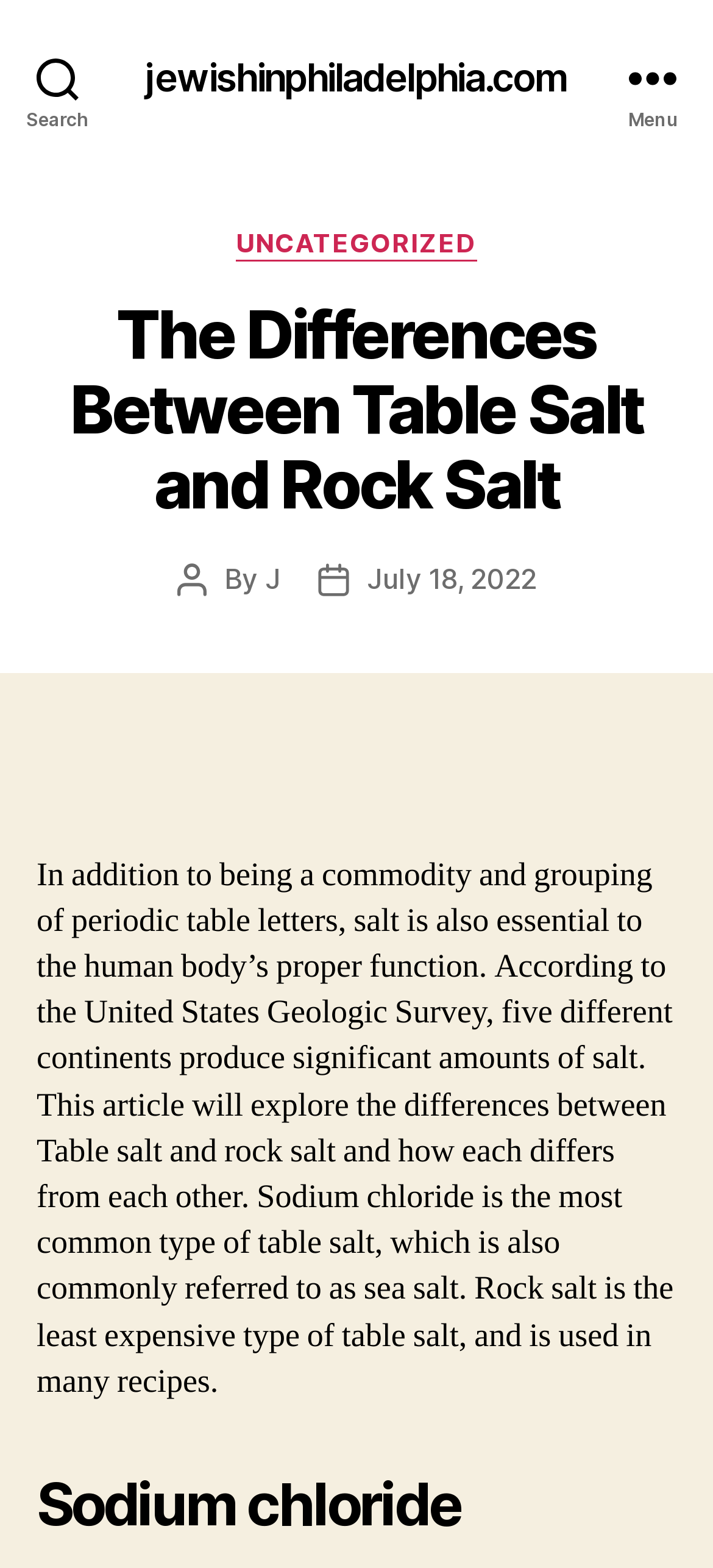Find and extract the text of the primary heading on the webpage.

The Differences Between Table Salt and Rock Salt